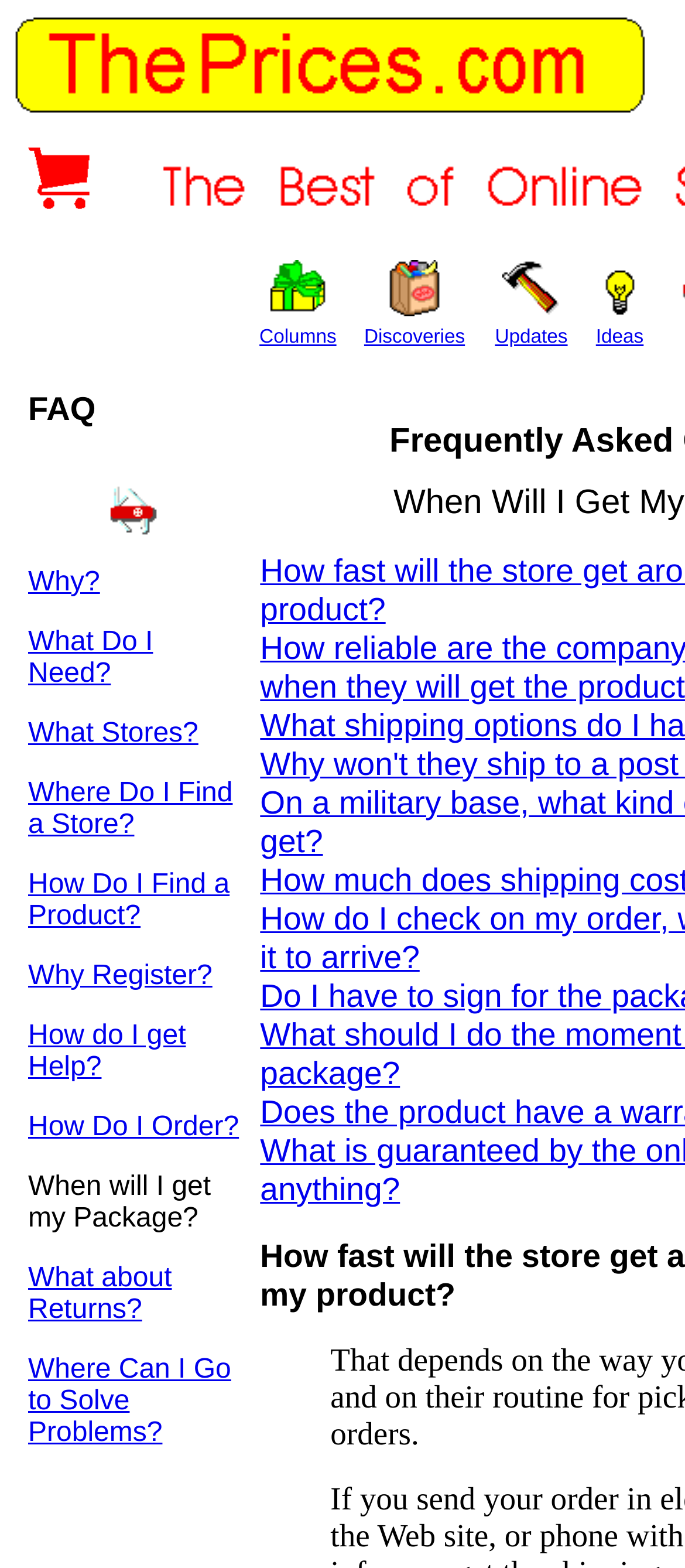Please specify the bounding box coordinates of the element that should be clicked to execute the given instruction: 'explore Advertise With Us service'. Ensure the coordinates are four float numbers between 0 and 1, expressed as [left, top, right, bottom].

None